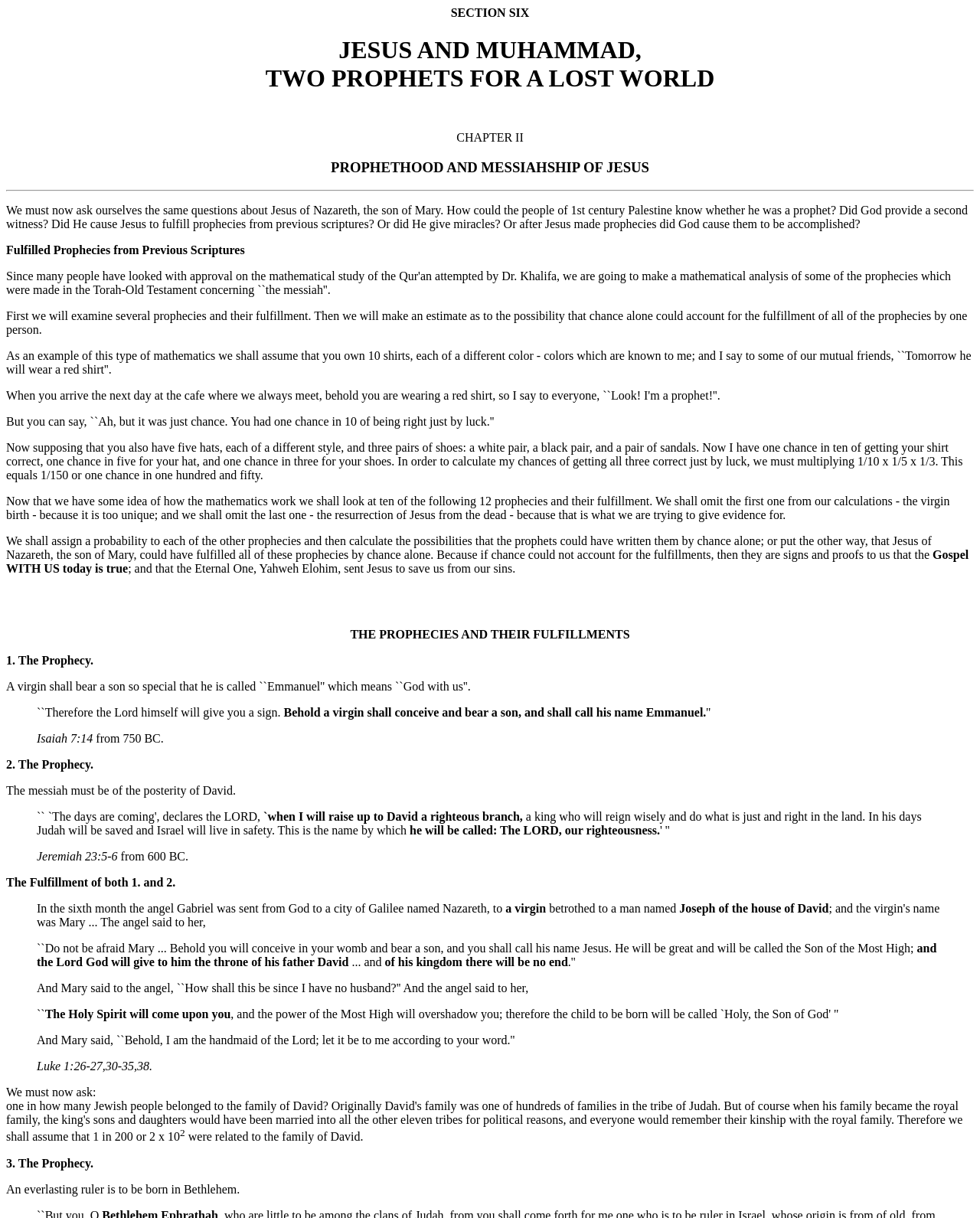Please find the main title text of this webpage.

JESUS AND MUHAMMAD,
TWO PROPHETS FOR A LOST WORLD